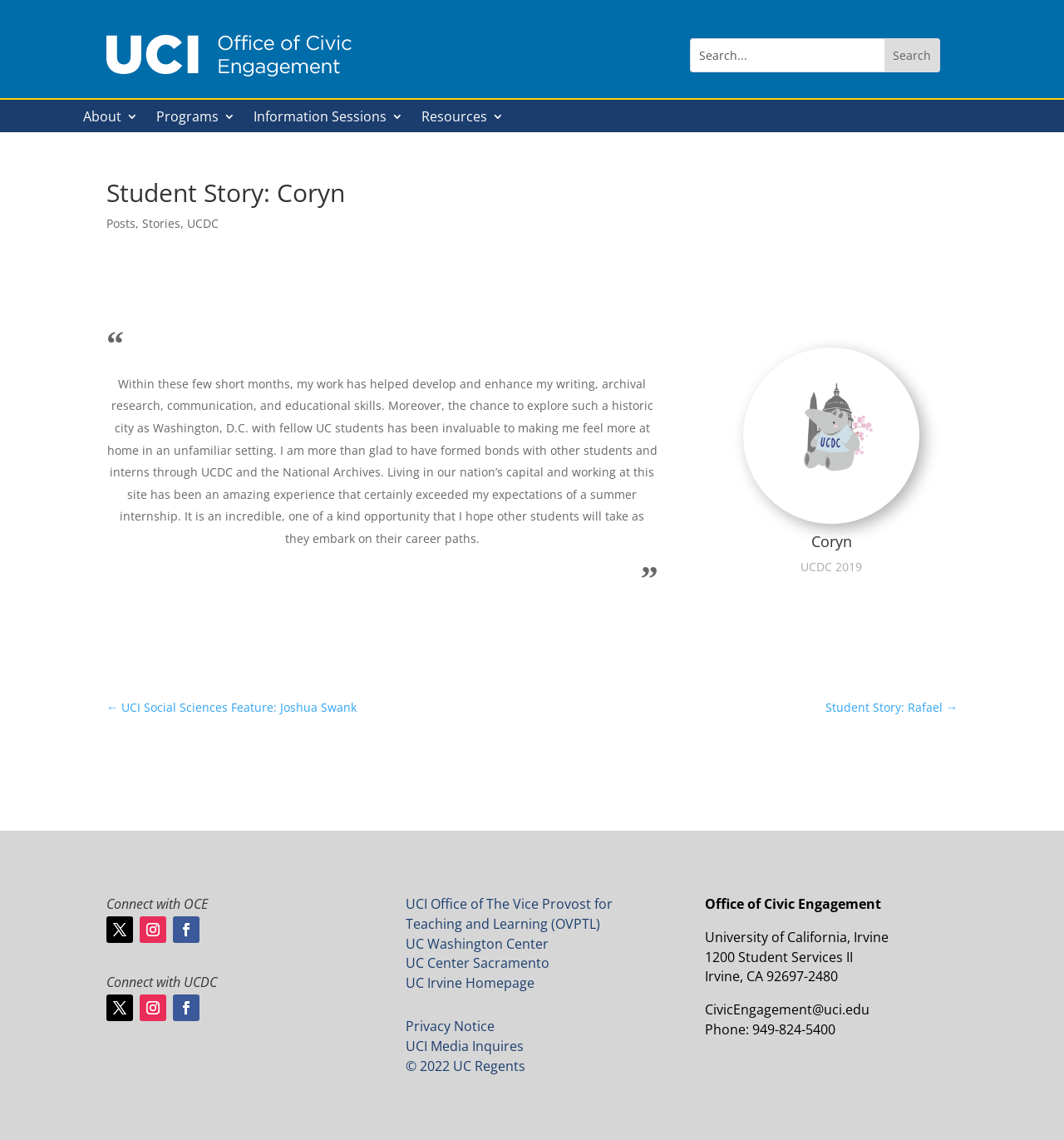Find the bounding box coordinates of the clickable area that will achieve the following instruction: "Contact the Office of Civic Engagement".

[0.663, 0.878, 0.817, 0.894]